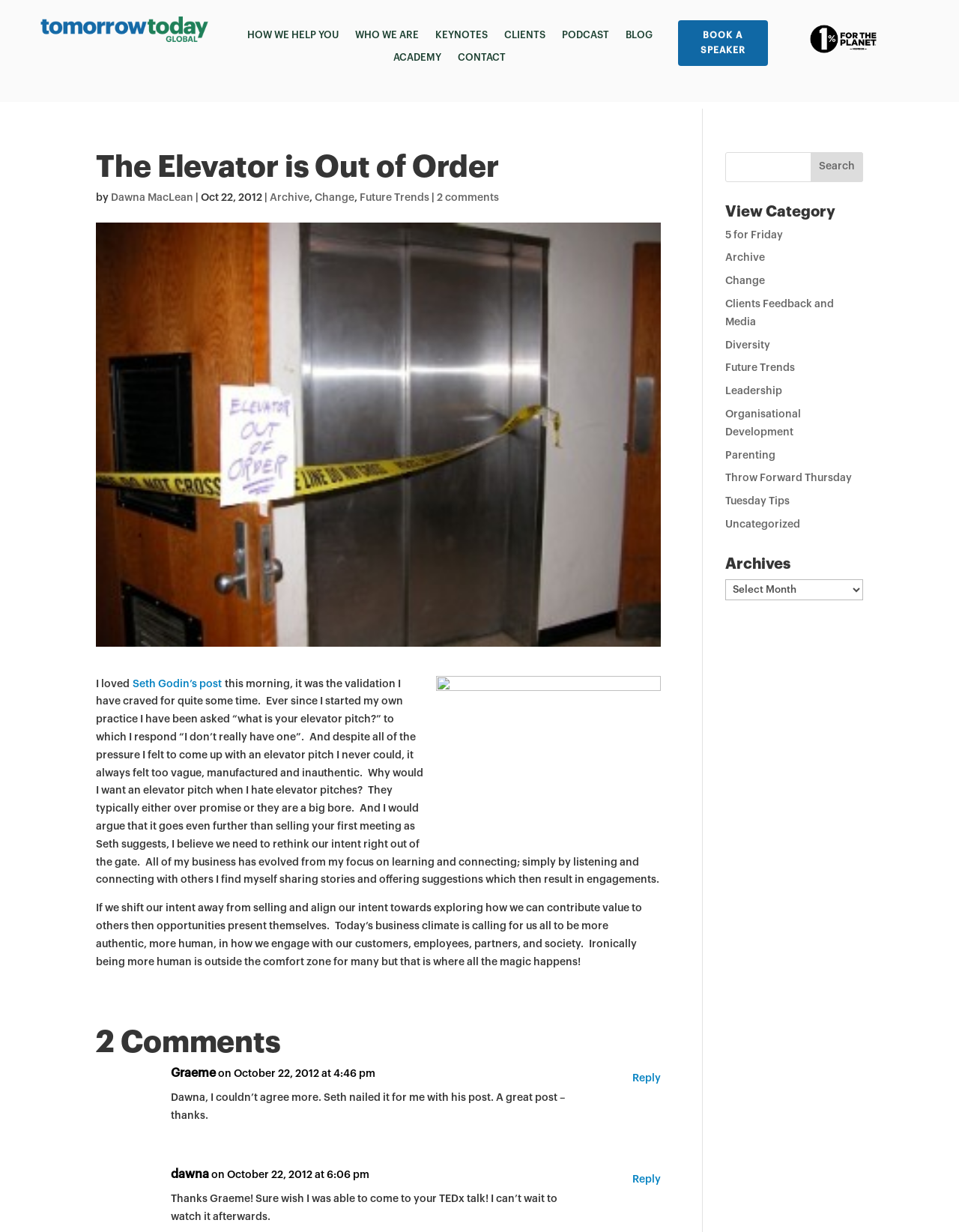Pinpoint the bounding box coordinates of the clickable area necessary to execute the following instruction: "Click on the 'HOW WE HELP YOU' link". The coordinates should be given as four float numbers between 0 and 1, namely [left, top, right, bottom].

[0.257, 0.024, 0.353, 0.038]